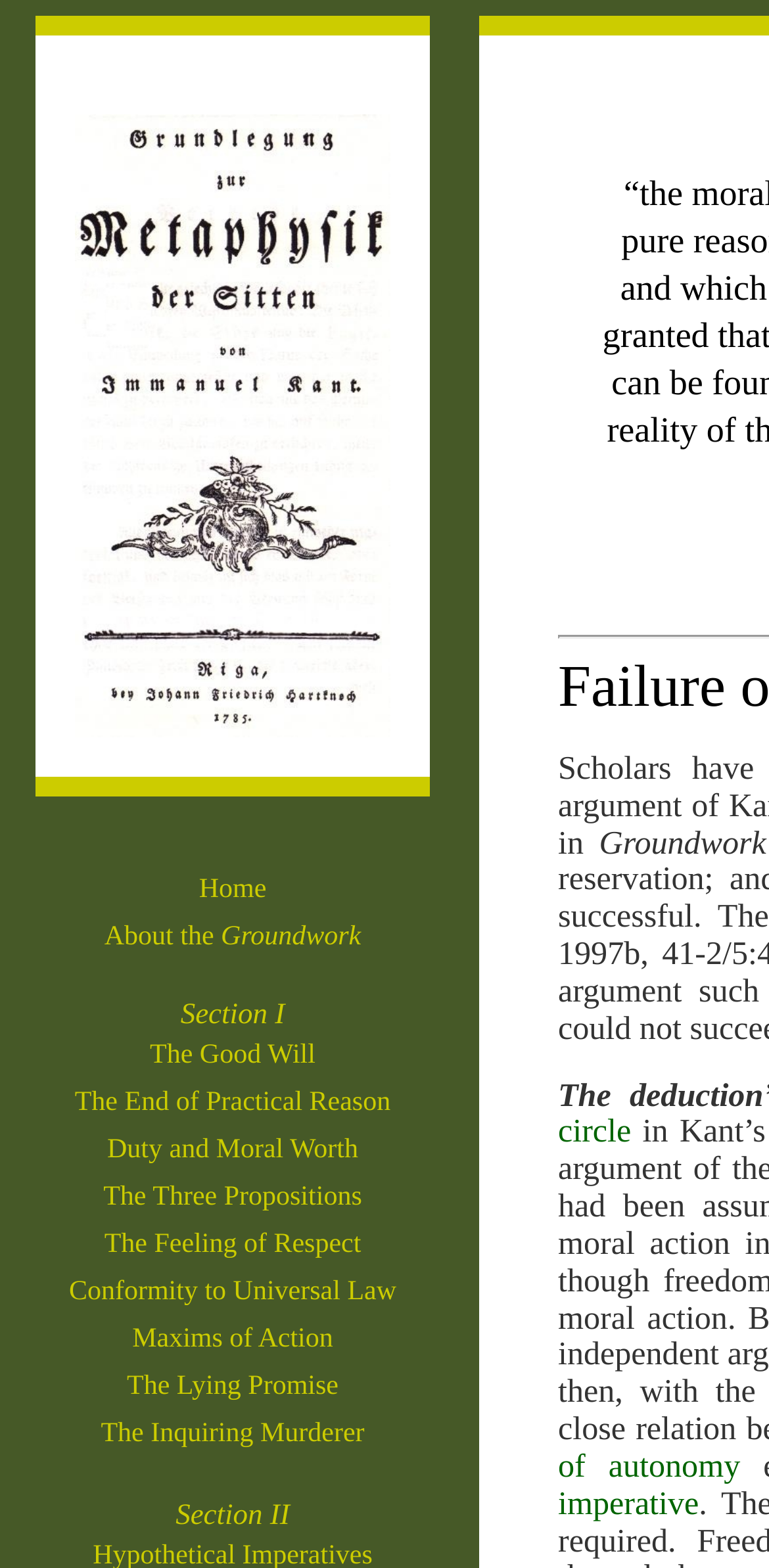Please determine the bounding box coordinates for the UI element described here. Use the format (top-left x, top-left y, bottom-right x, bottom-right y) with values bounded between 0 and 1: Home

[0.259, 0.558, 0.346, 0.577]